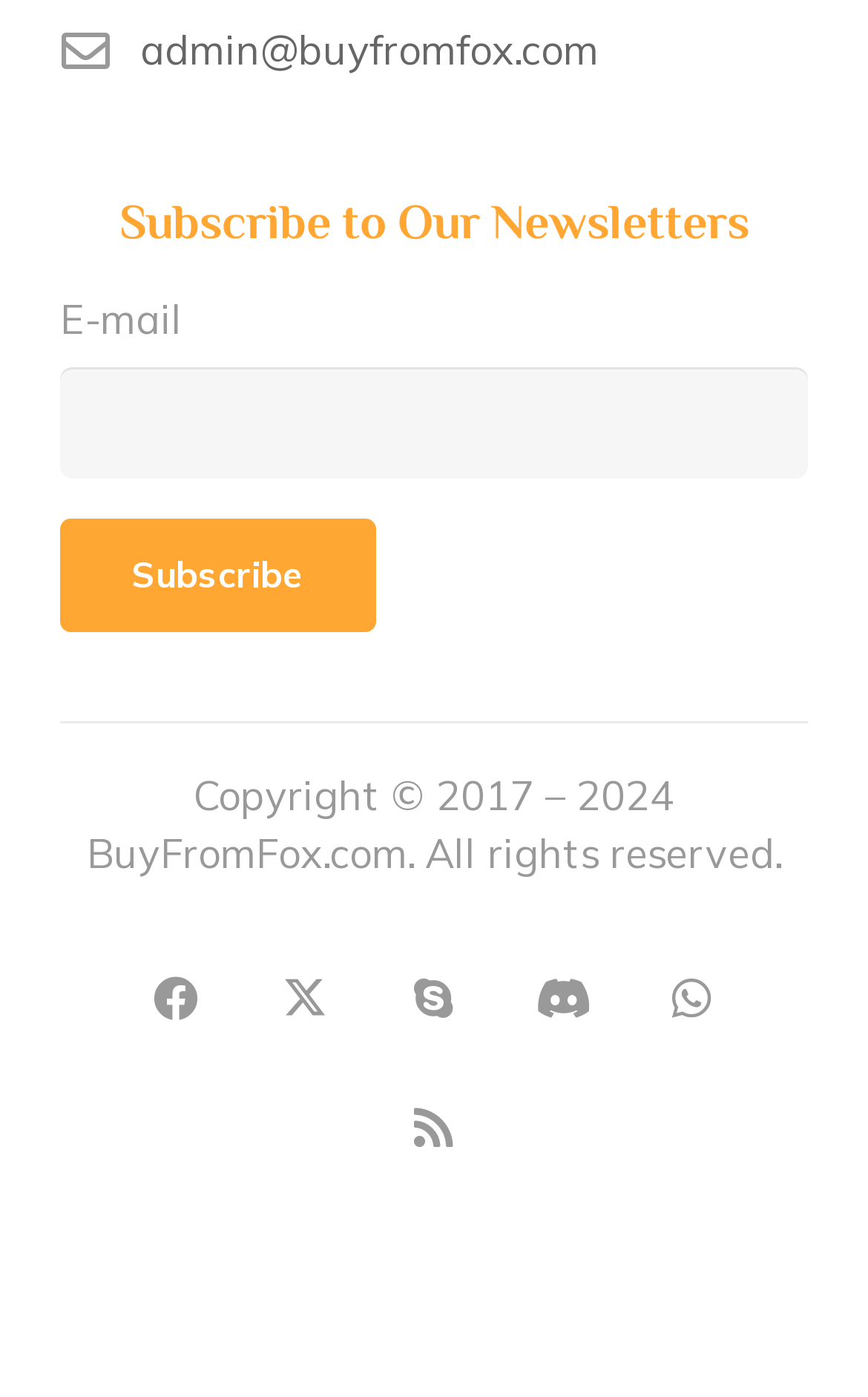What is the email address provided on the webpage?
Refer to the image and provide a one-word or short phrase answer.

admin@buyfromfox.com